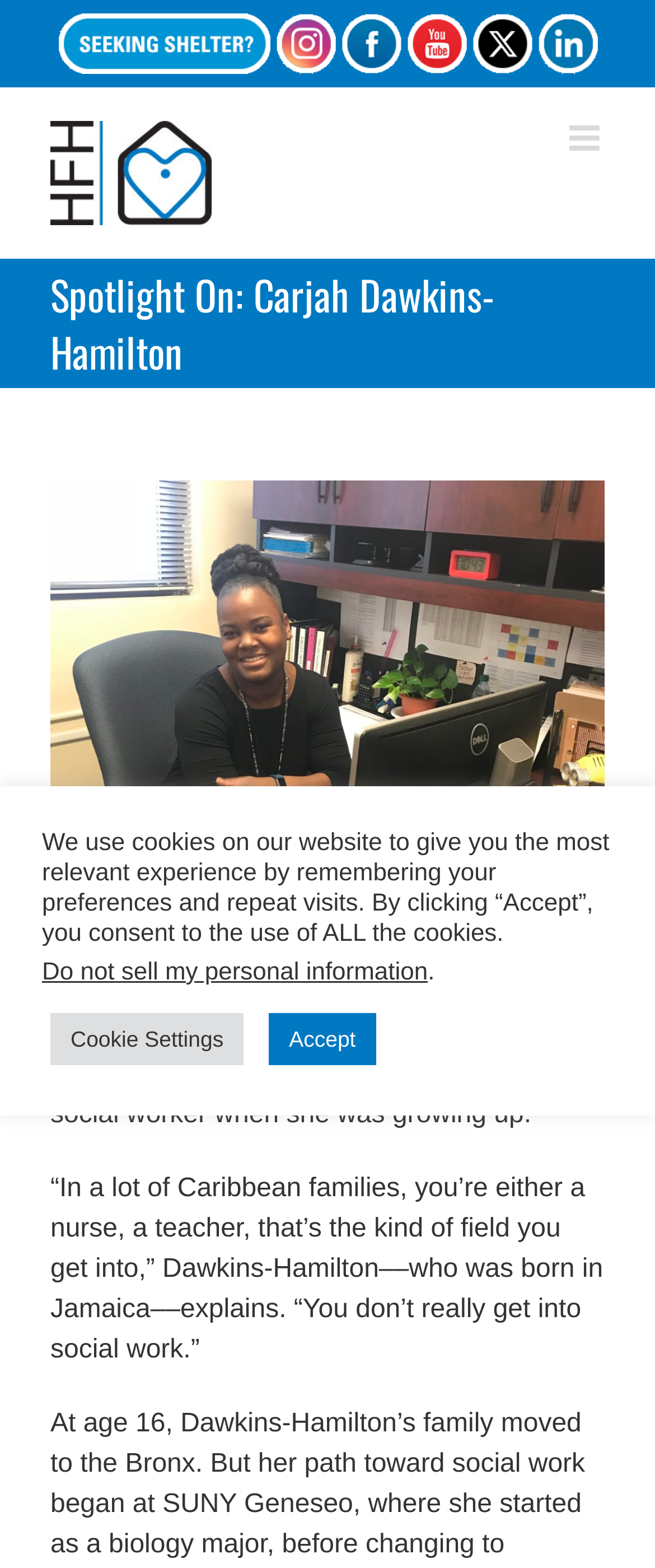Given the description "Facebook", provide the bounding box coordinates of the corresponding UI element.

[0.519, 0.009, 0.612, 0.047]